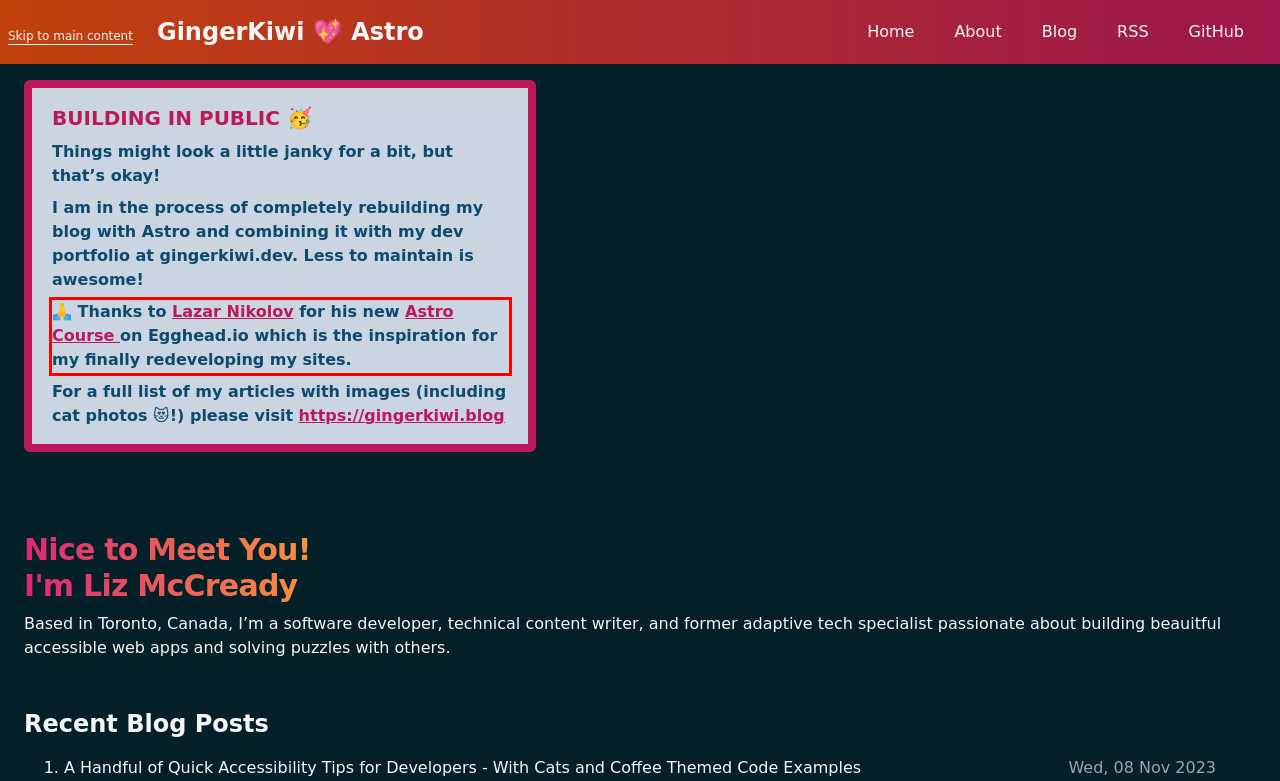Analyze the screenshot of the webpage and extract the text from the UI element that is inside the red bounding box.

🙏 Thanks to Lazar Nikolov for his new Astro Course on Egghead.io which is the inspiration for my finally redeveloping my sites.